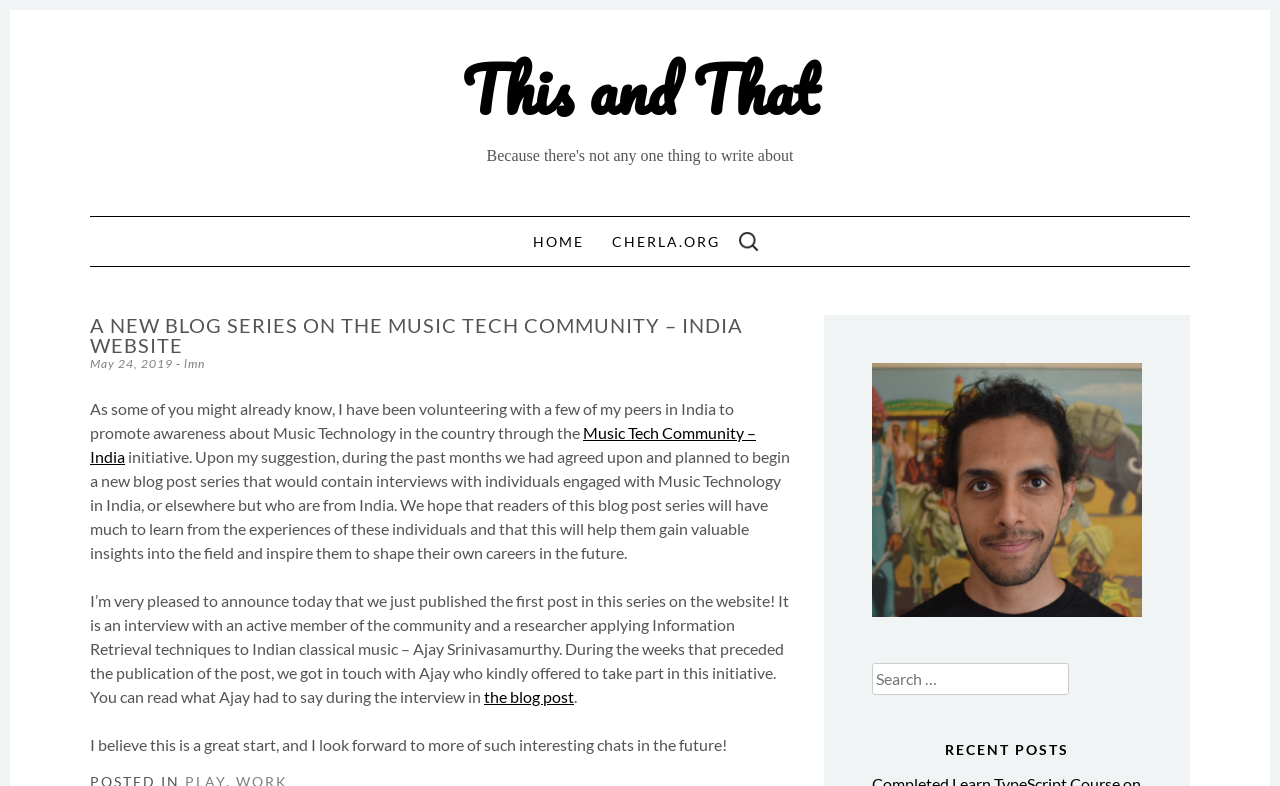Locate the bounding box coordinates of the region to be clicked to comply with the following instruction: "Search the website". The coordinates must be four float numbers between 0 and 1, in the form [left, top, right, bottom].

None